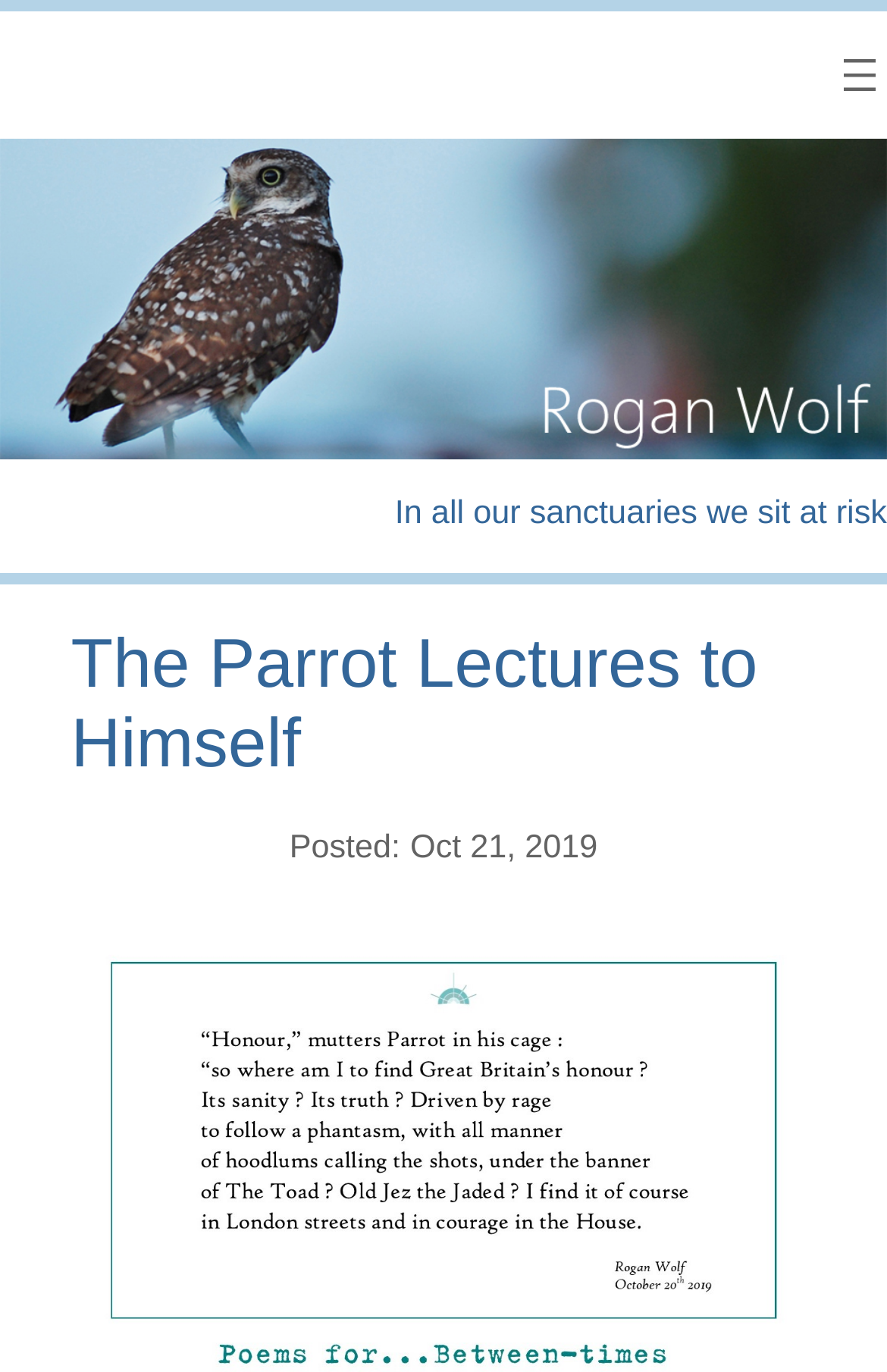Answer the question using only one word or a concise phrase: Is there a navigation menu on the webpage?

Yes